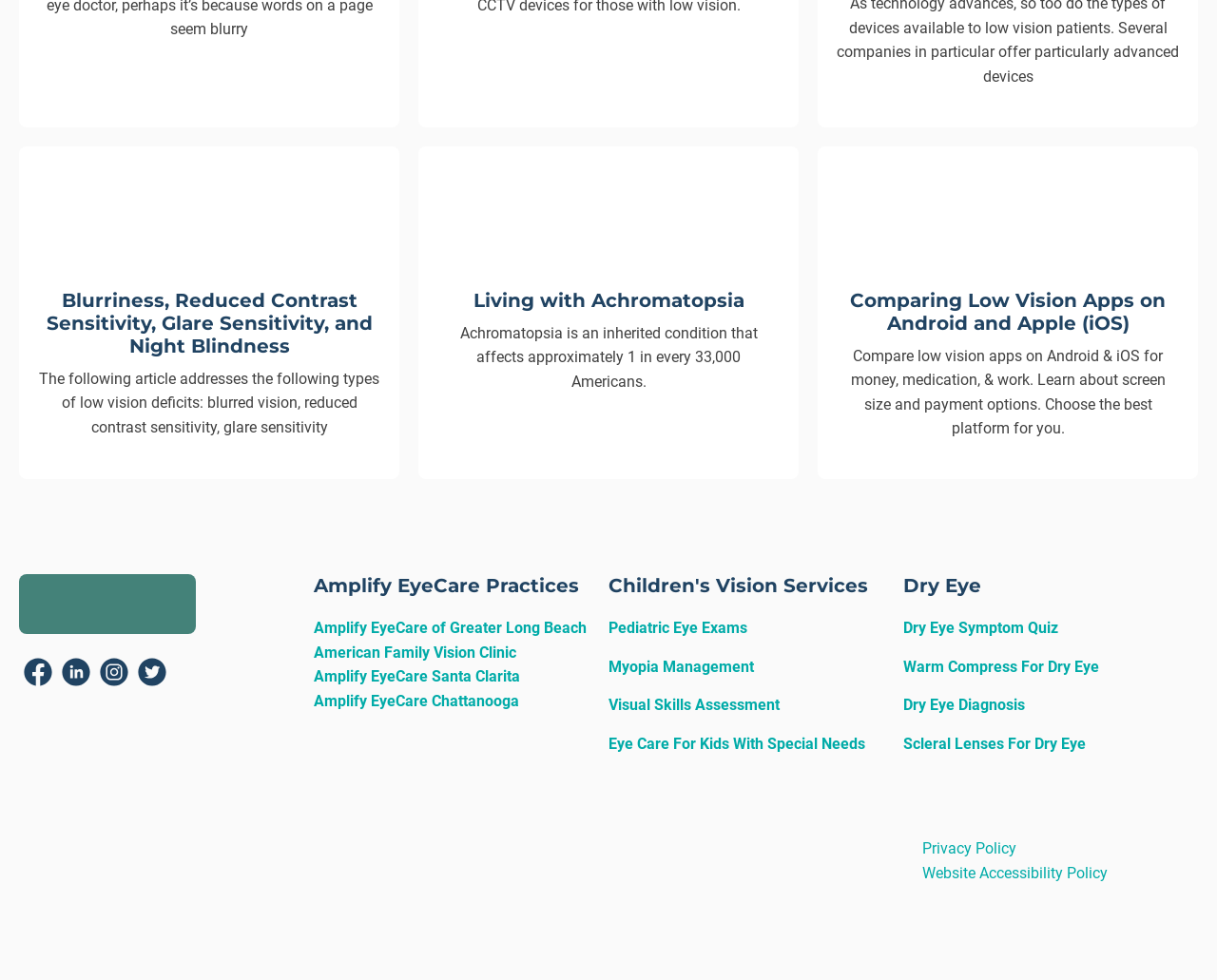What social media platforms are available for connection?
Based on the visual content, answer with a single word or a brief phrase.

Facebook, LinkedIn, Instagram, Twitter